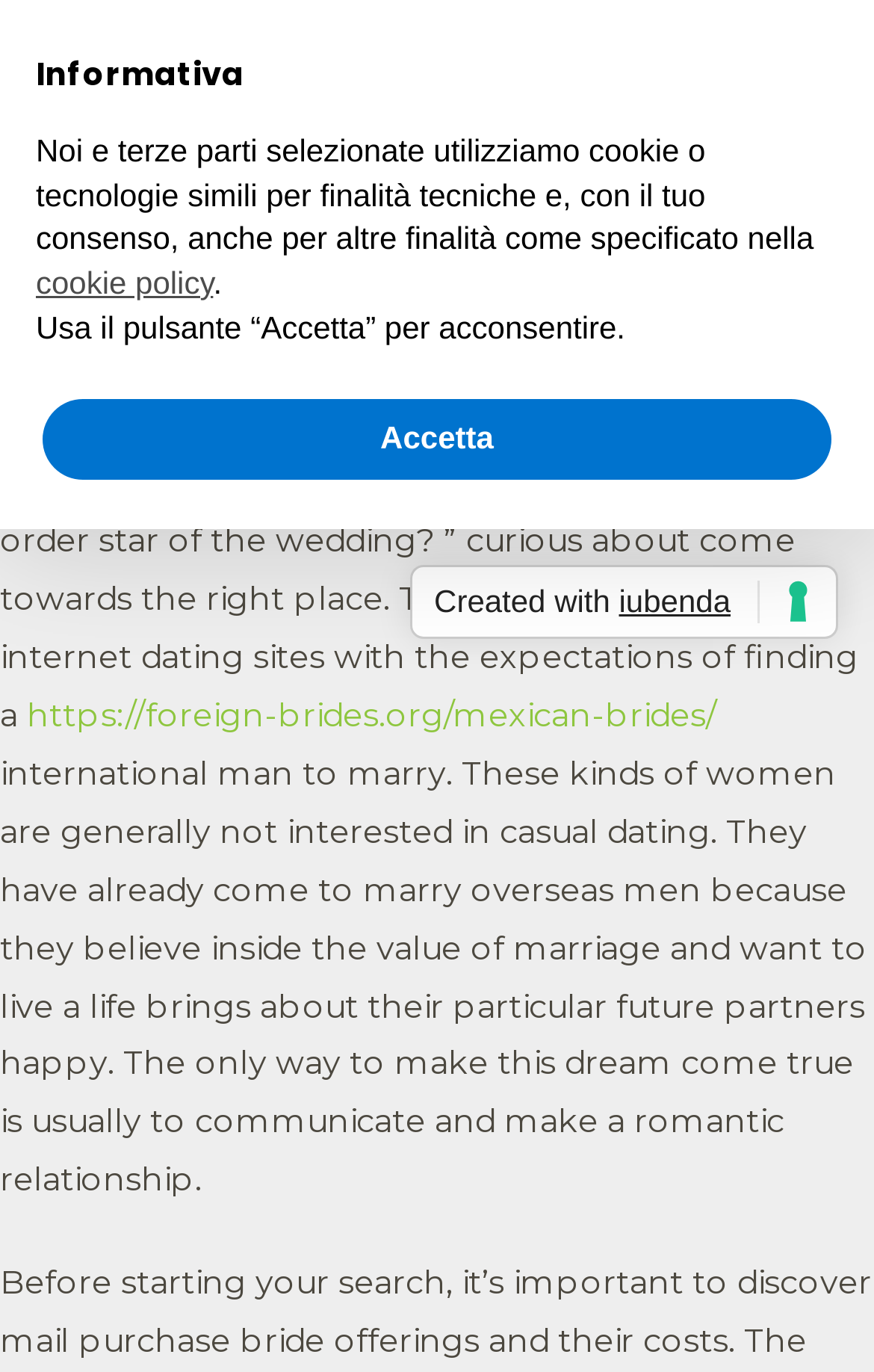Please identify the bounding box coordinates of the element on the webpage that should be clicked to follow this instruction: "Click the 'Cactus – Travel Services' link at the top". The bounding box coordinates should be given as four float numbers between 0 and 1, formatted as [left, top, right, bottom].

[0.0, 0.024, 0.256, 0.187]